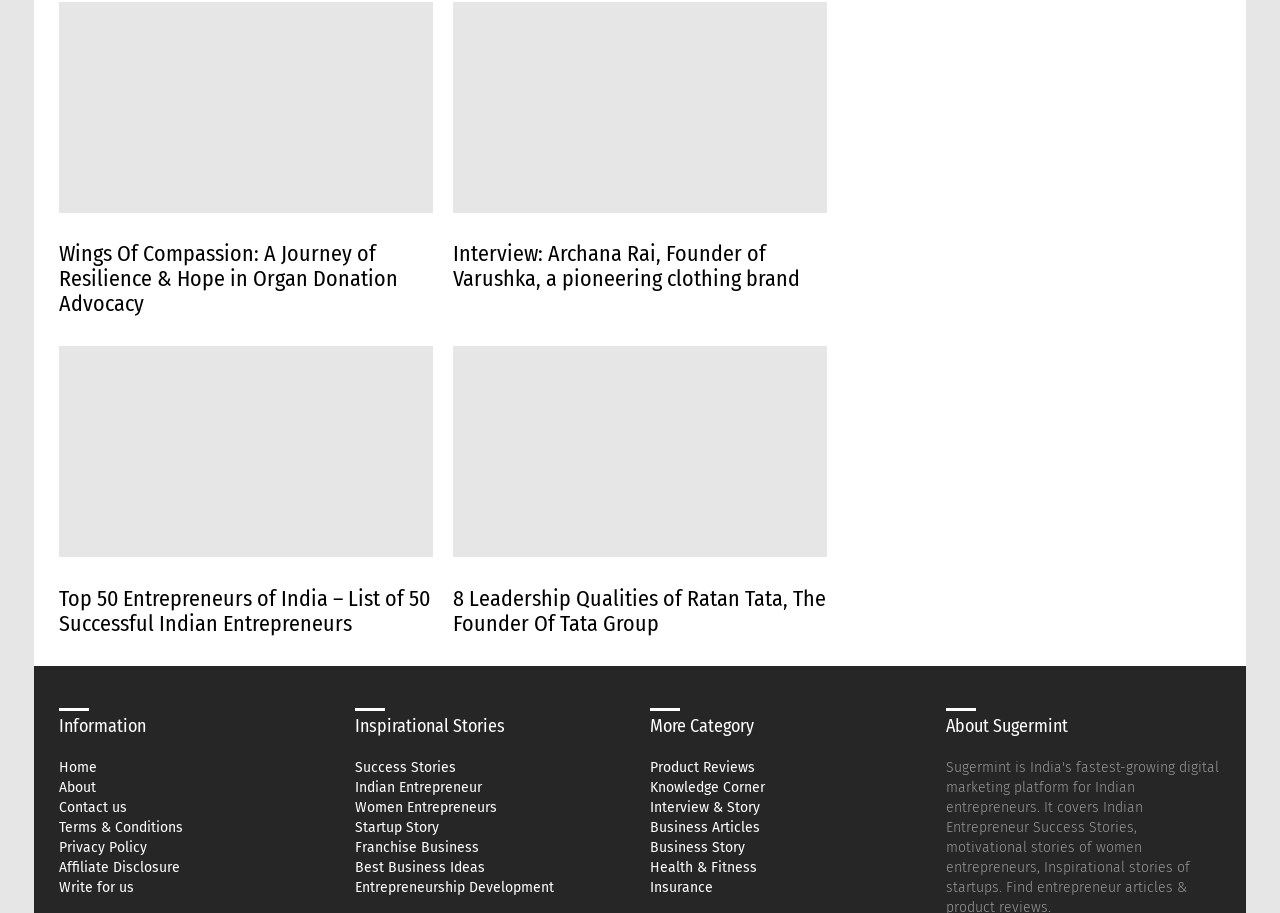Use a single word or phrase to respond to the question:
What is the topic of the first article?

Organ Donation